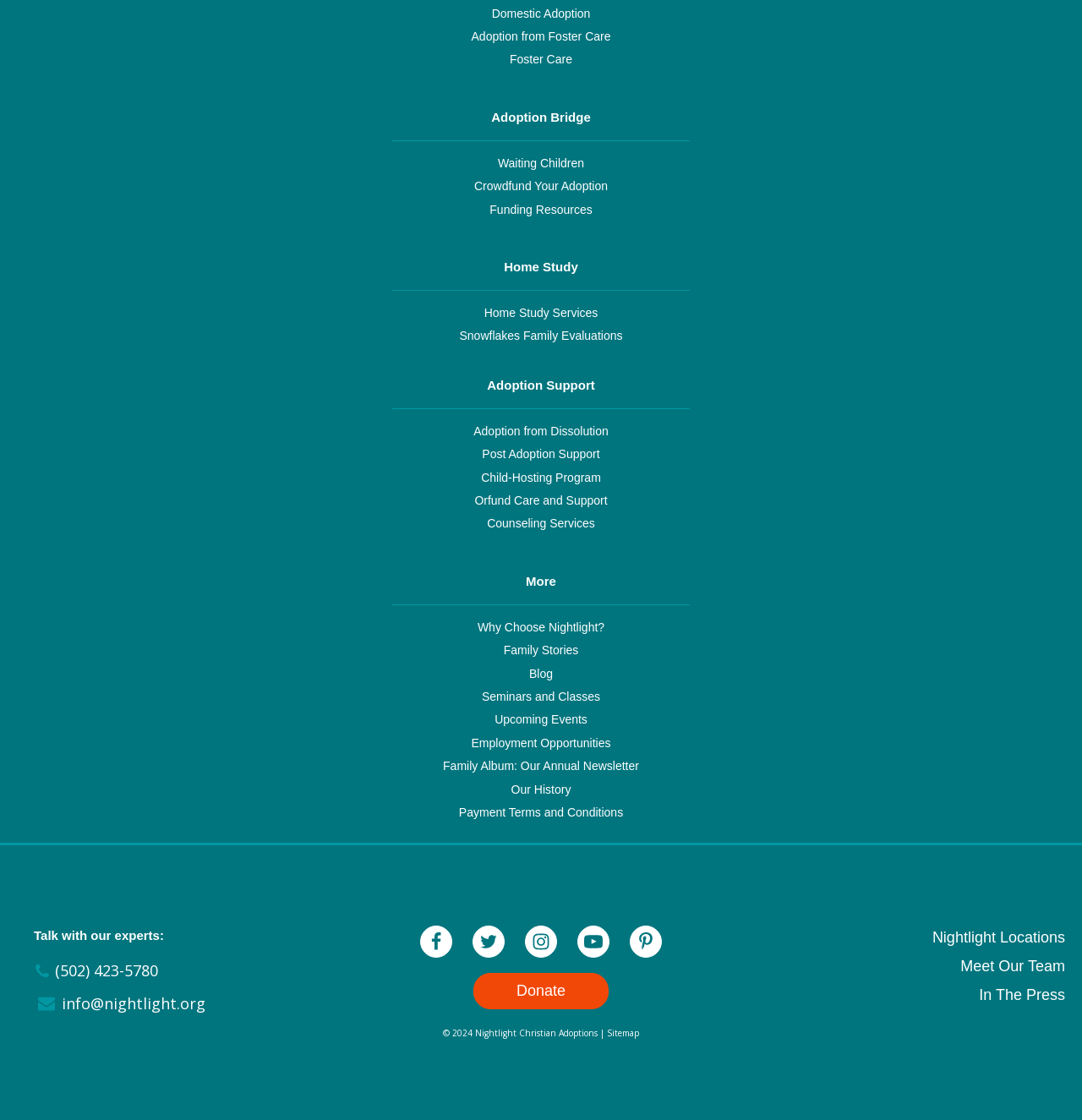Determine the bounding box coordinates of the section I need to click to execute the following instruction: "Learn about Crowdfund Your Adoption". Provide the coordinates as four float numbers between 0 and 1, i.e., [left, top, right, bottom].

[0.438, 0.158, 0.562, 0.175]